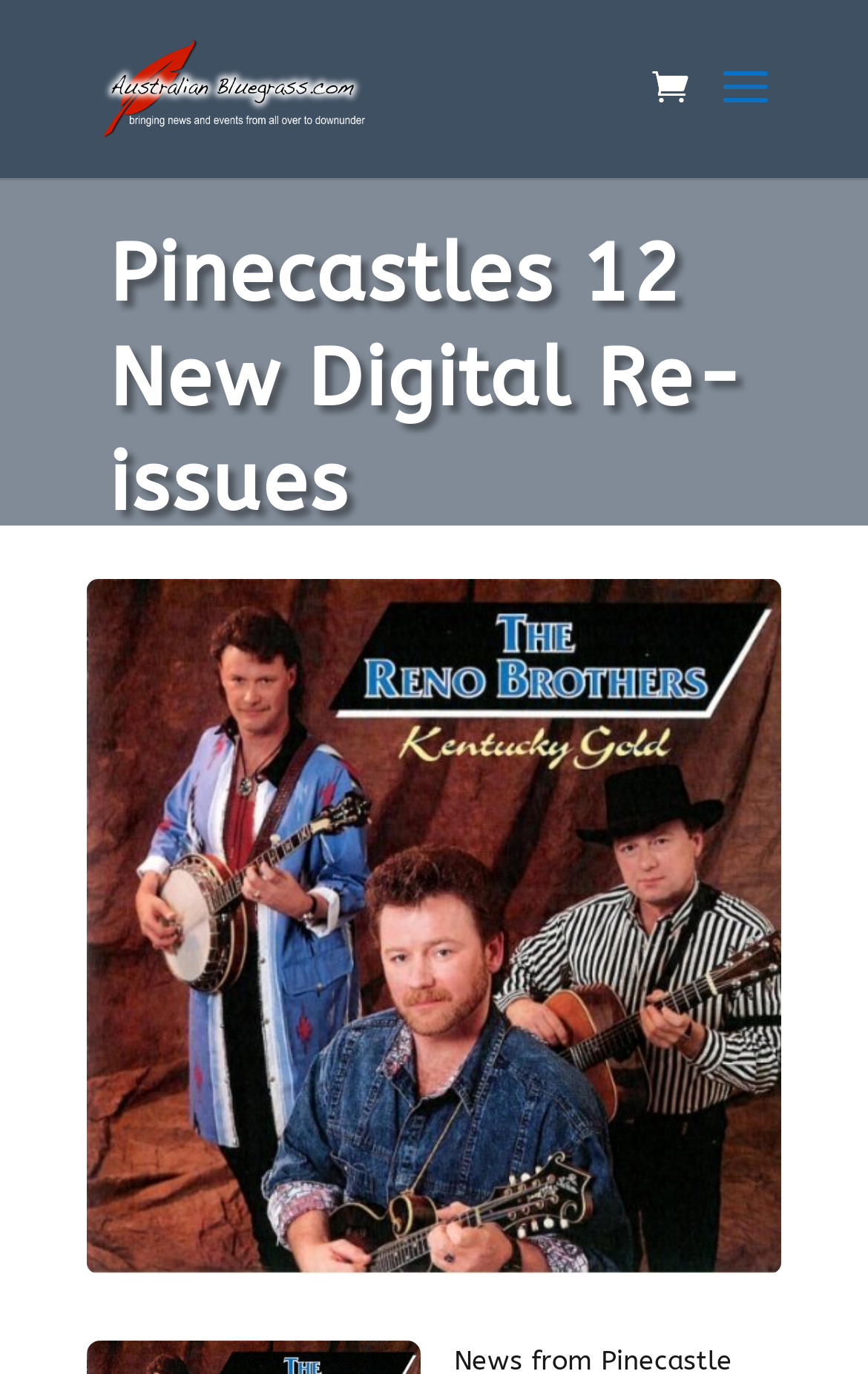What is the name of the website?
Using the image, provide a concise answer in one word or a short phrase.

AustralianBluegrass.com